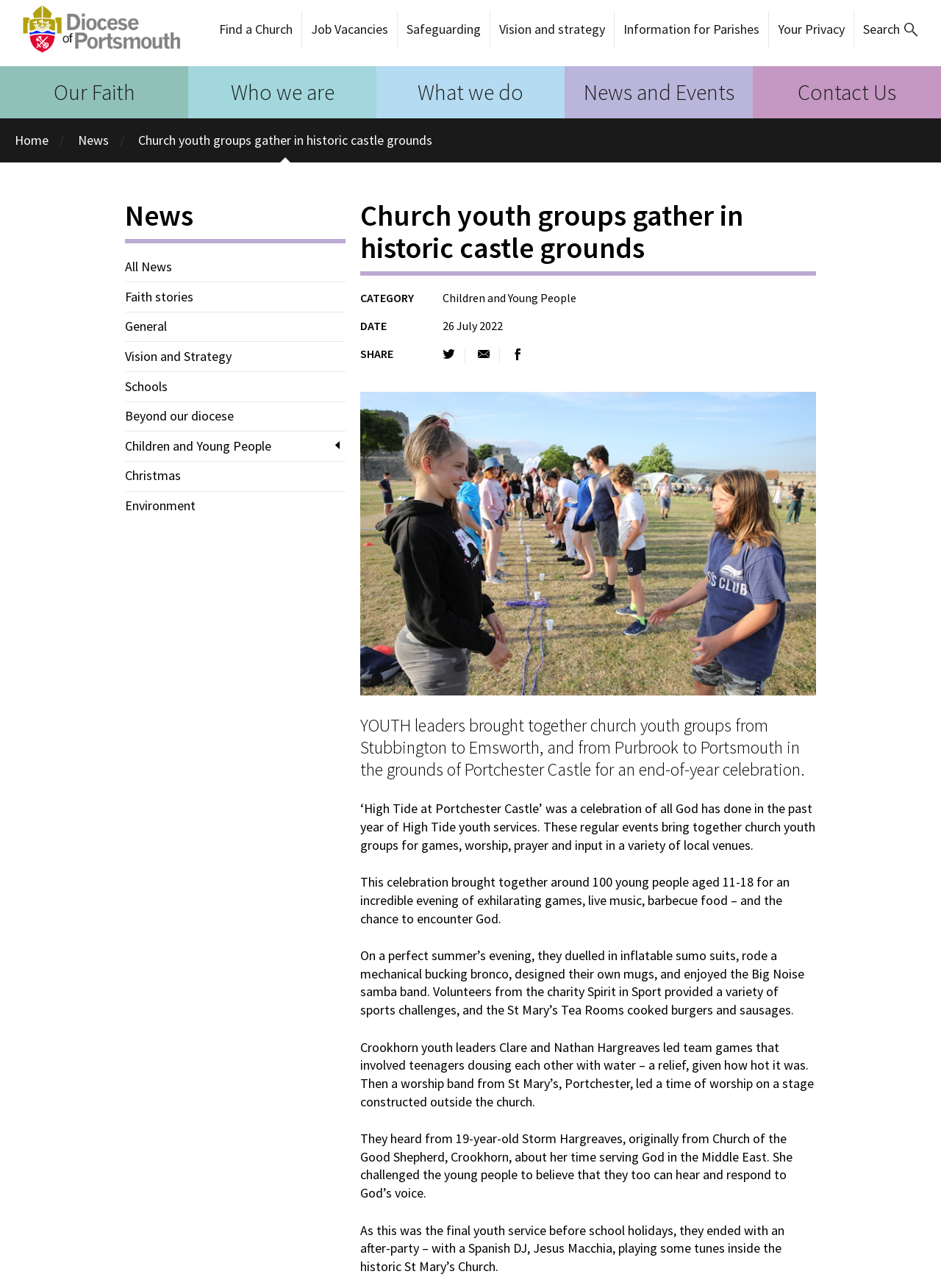Please identify the bounding box coordinates of the clickable element to fulfill the following instruction: "Read more about 'Church youth groups gather in historic castle grounds'". The coordinates should be four float numbers between 0 and 1, i.e., [left, top, right, bottom].

[0.135, 0.098, 0.471, 0.119]